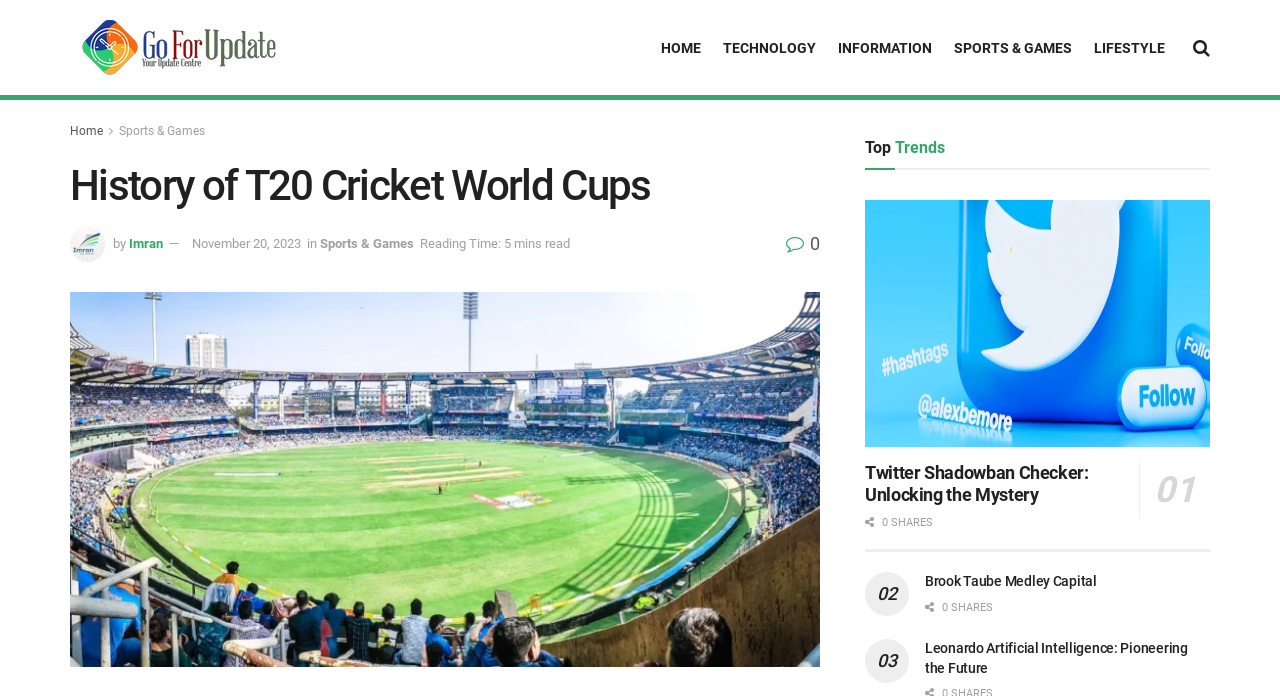Pinpoint the bounding box coordinates of the element to be clicked to execute the instruction: "Check the 'Top Trends' section".

[0.676, 0.187, 0.738, 0.239]